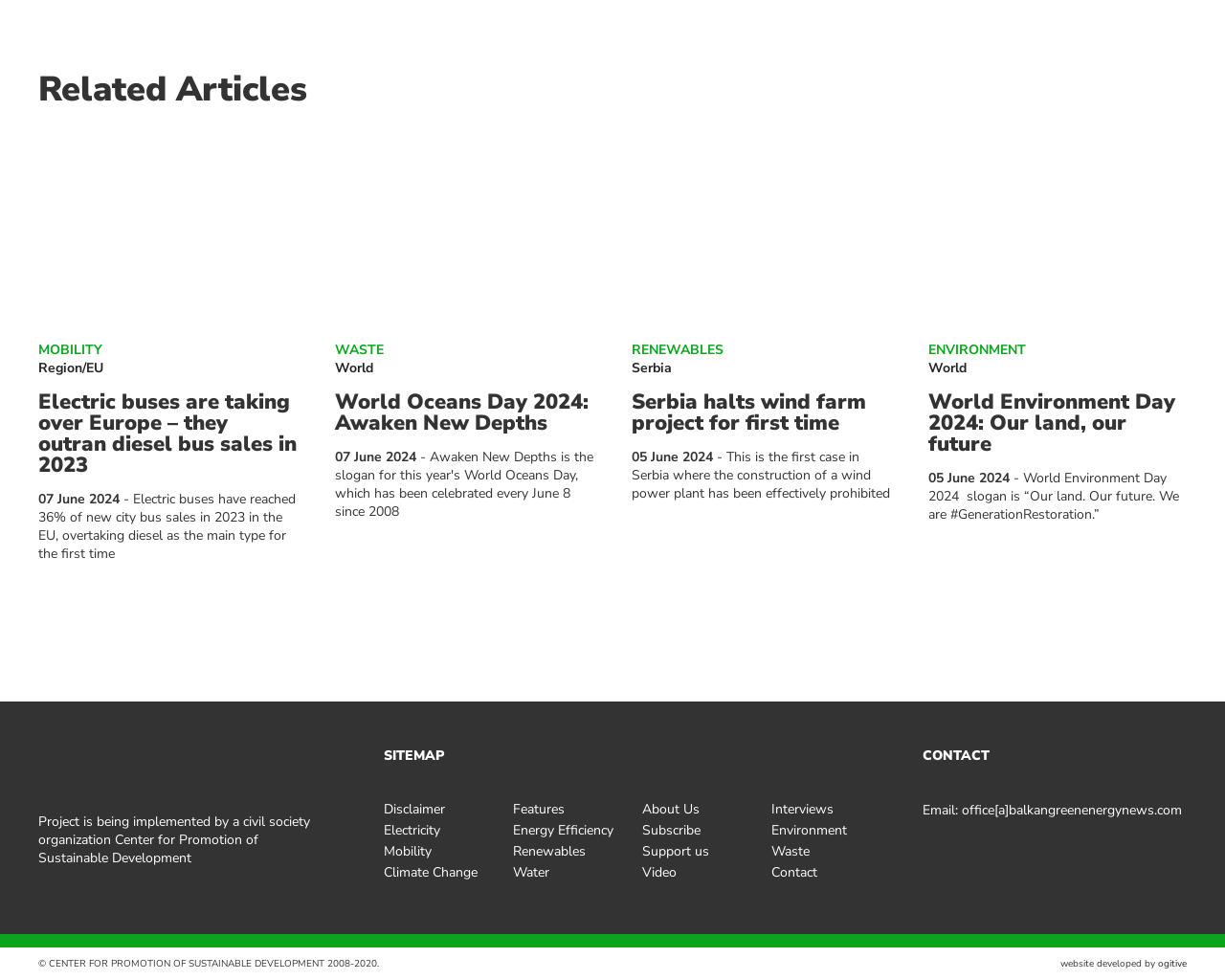Find and provide the bounding box coordinates for the UI element described here: "alt="electric buses europe transport environment"". The coordinates should be given as four float numbers between 0 and 1: [left, top, right, bottom].

[0.031, 0.317, 0.242, 0.339]